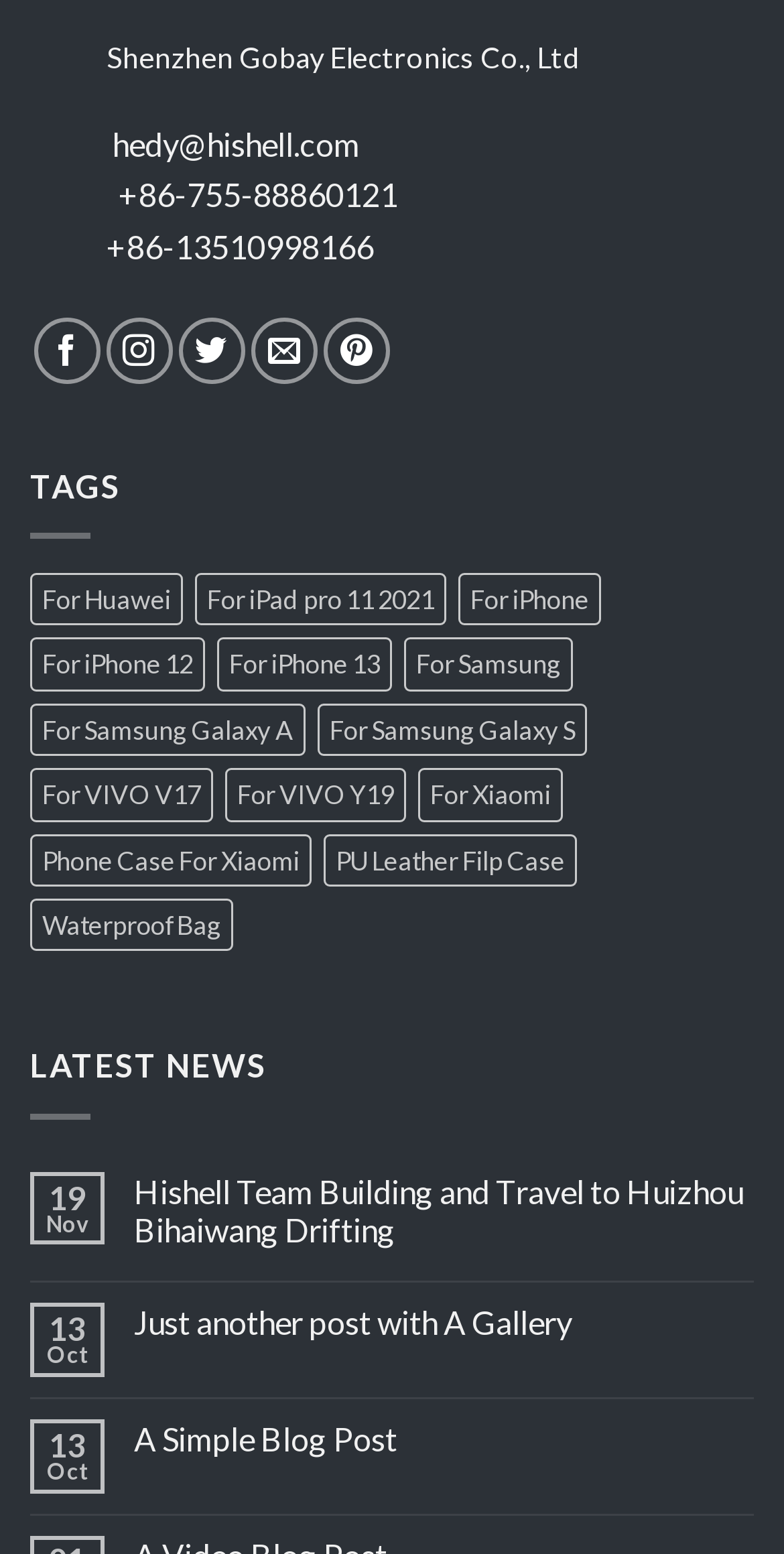How many social media platforms are listed?
Analyze the image and provide a thorough answer to the question.

I counted the number of social media links listed, which are 'Follow on Facebook', 'Follow on Instagram', 'Follow on Twitter', 'Follow on Pinterest', and 'Send us an email'. There are 5 social media platforms listed.